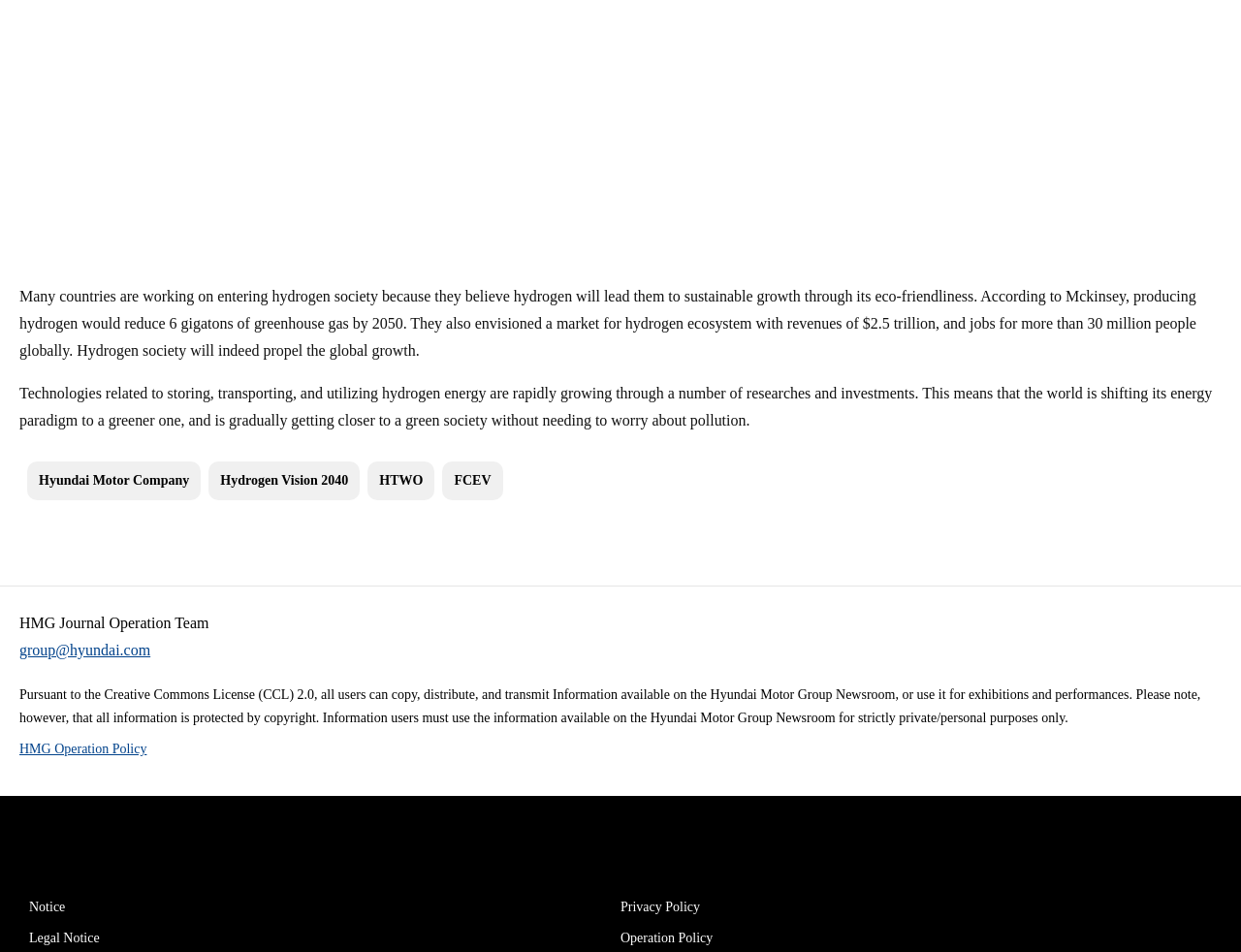Locate the bounding box of the UI element described by: "Legal Notice" in the given webpage screenshot.

[0.023, 0.973, 0.5, 0.998]